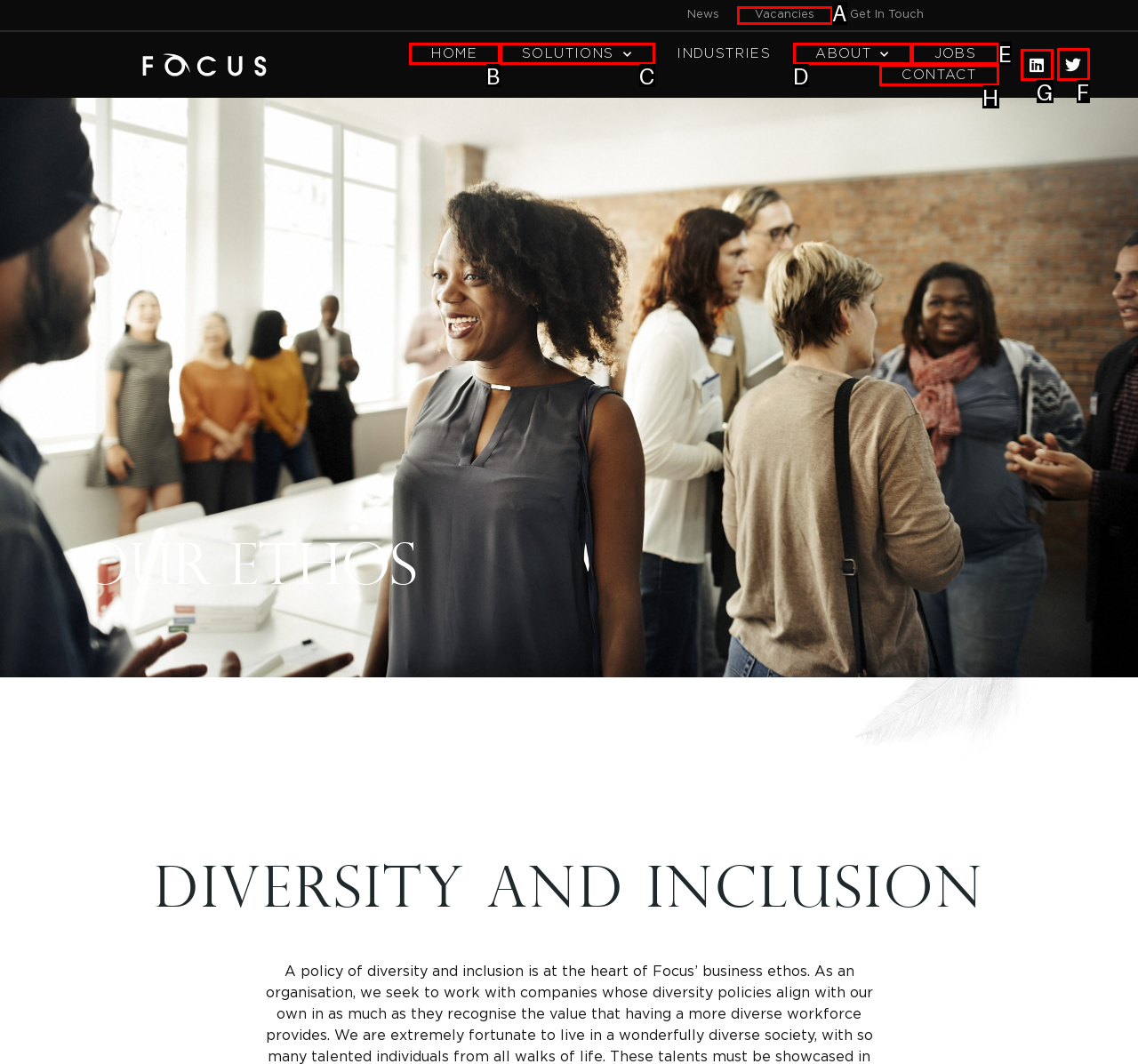For the task: View LinkedIn profile, identify the HTML element to click.
Provide the letter corresponding to the right choice from the given options.

G